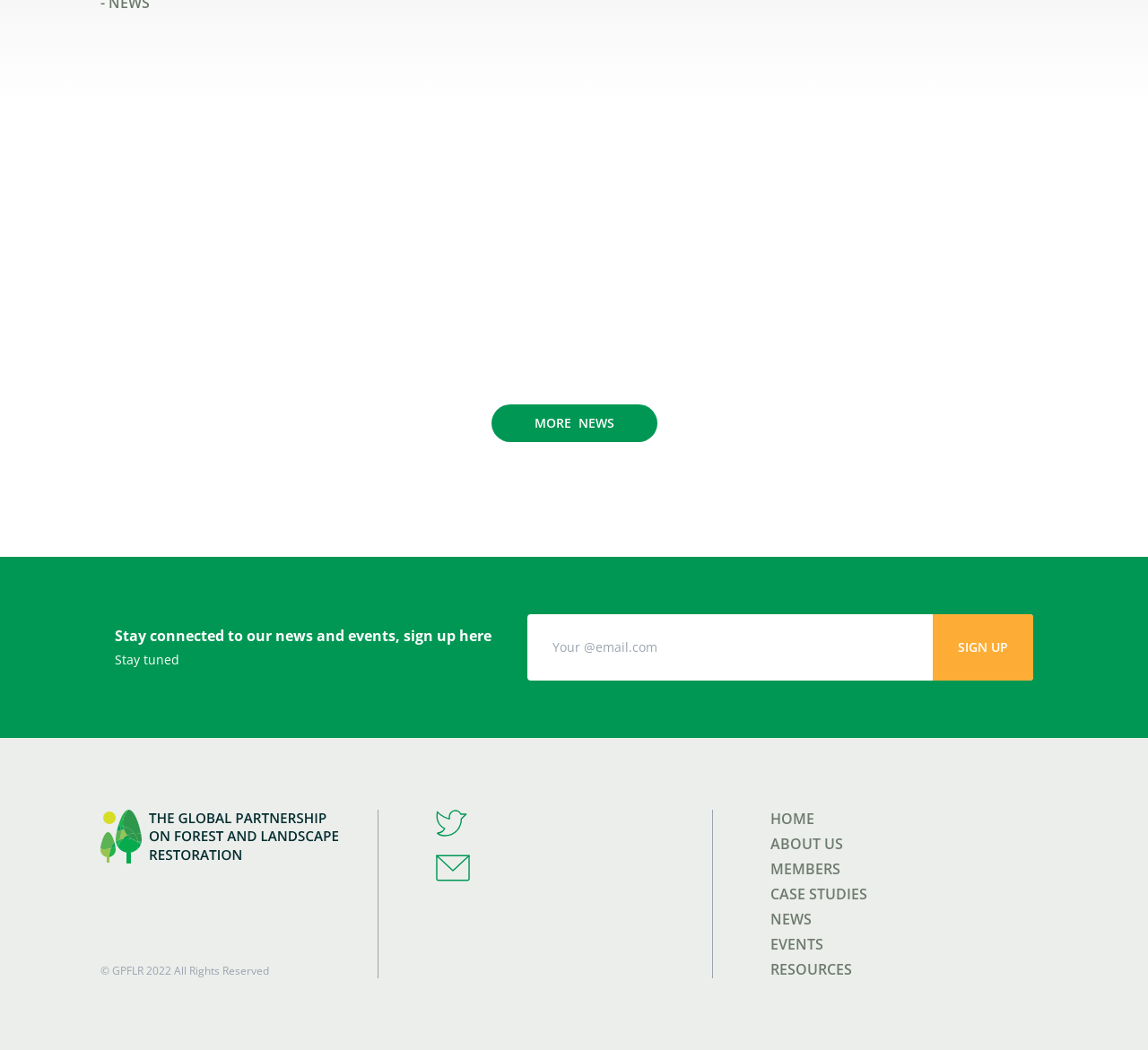Find the bounding box coordinates of the element I should click to carry out the following instruction: "Read the latest news article".

[0.019, 0.237, 0.117, 0.365]